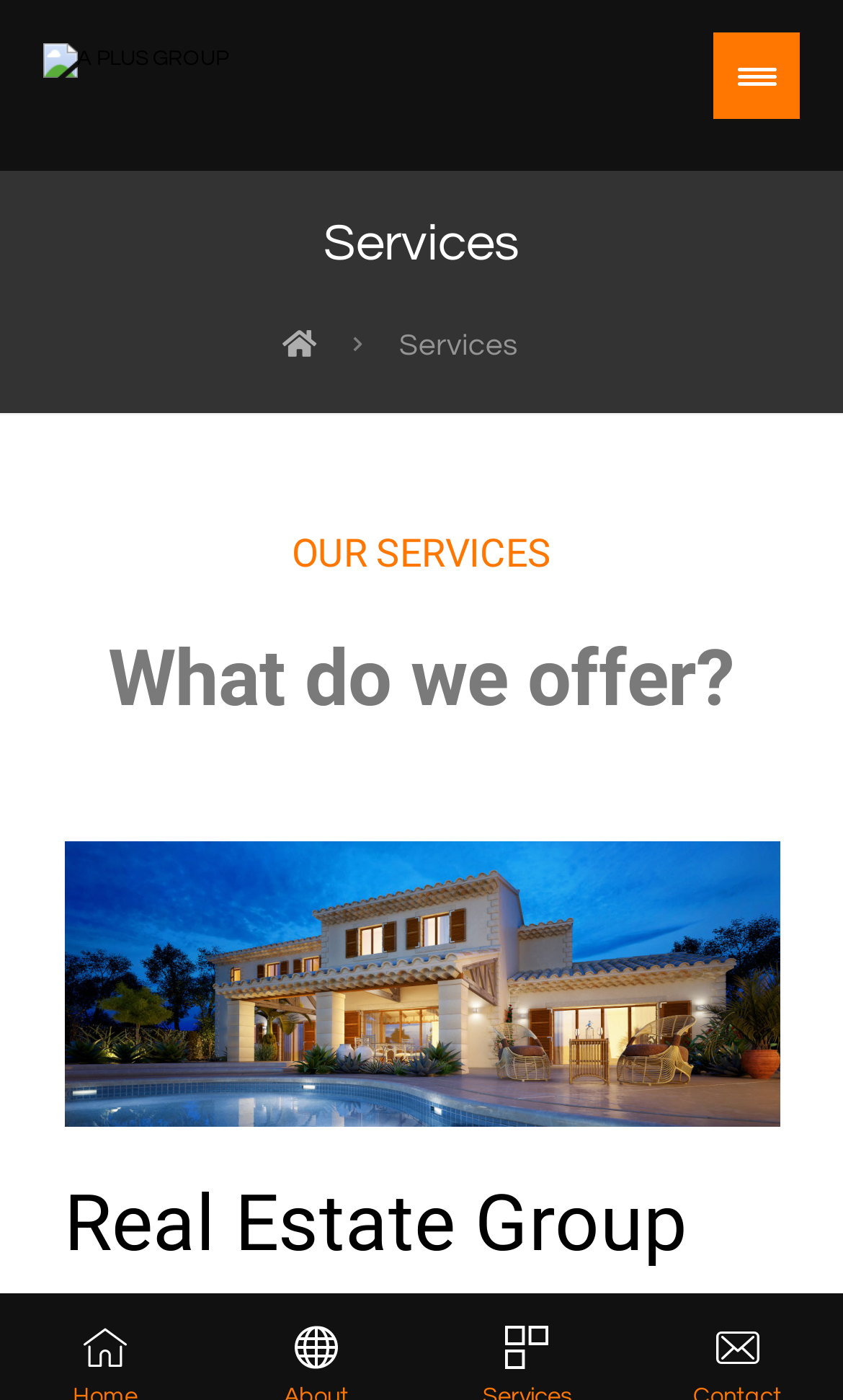Answer the following query concisely with a single word or phrase:
How many links are present in the top navigation bar?

2